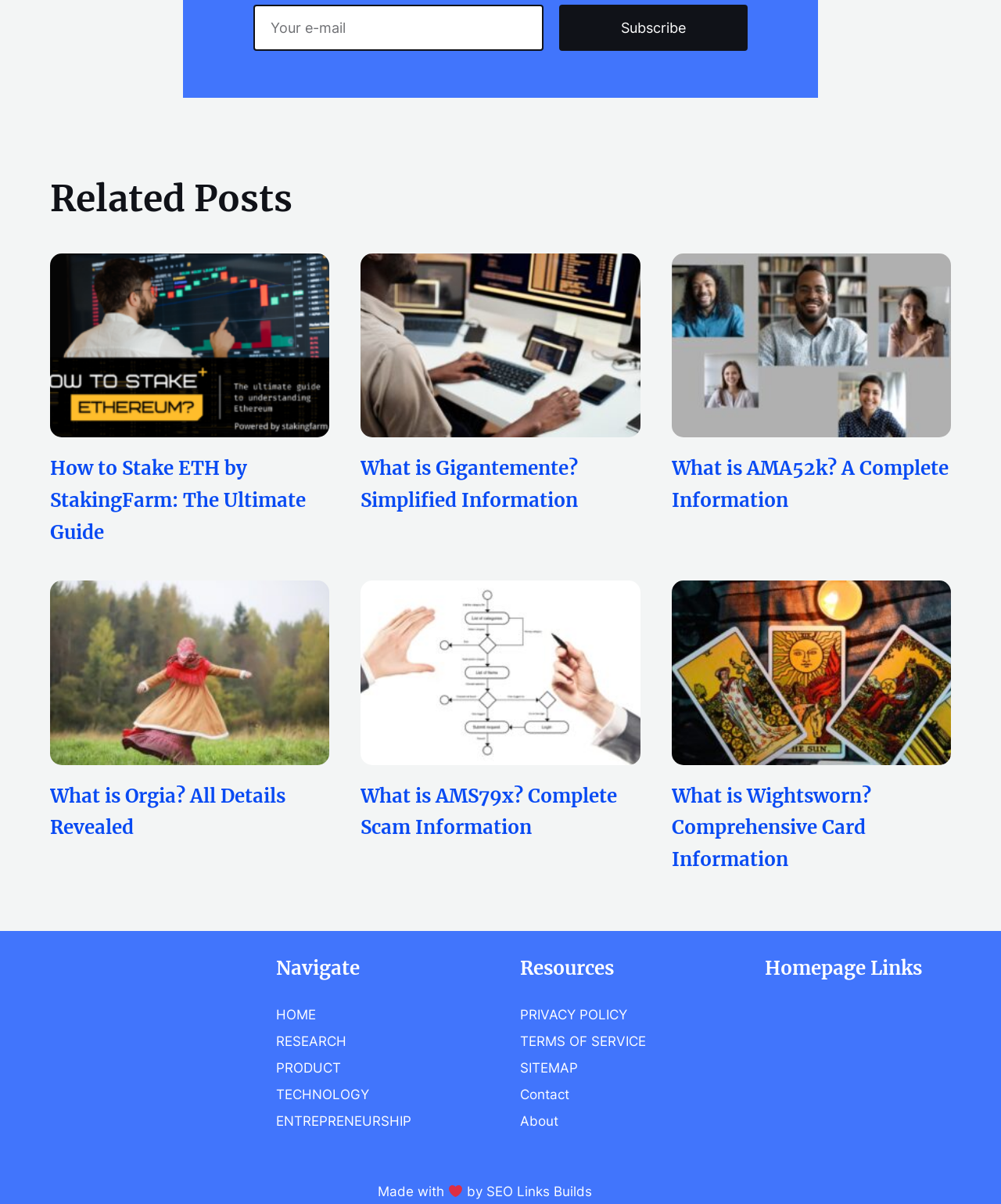Determine the bounding box coordinates of the section to be clicked to follow the instruction: "Subscribe to the newsletter". The coordinates should be given as four float numbers between 0 and 1, formatted as [left, top, right, bottom].

[0.559, 0.004, 0.747, 0.043]